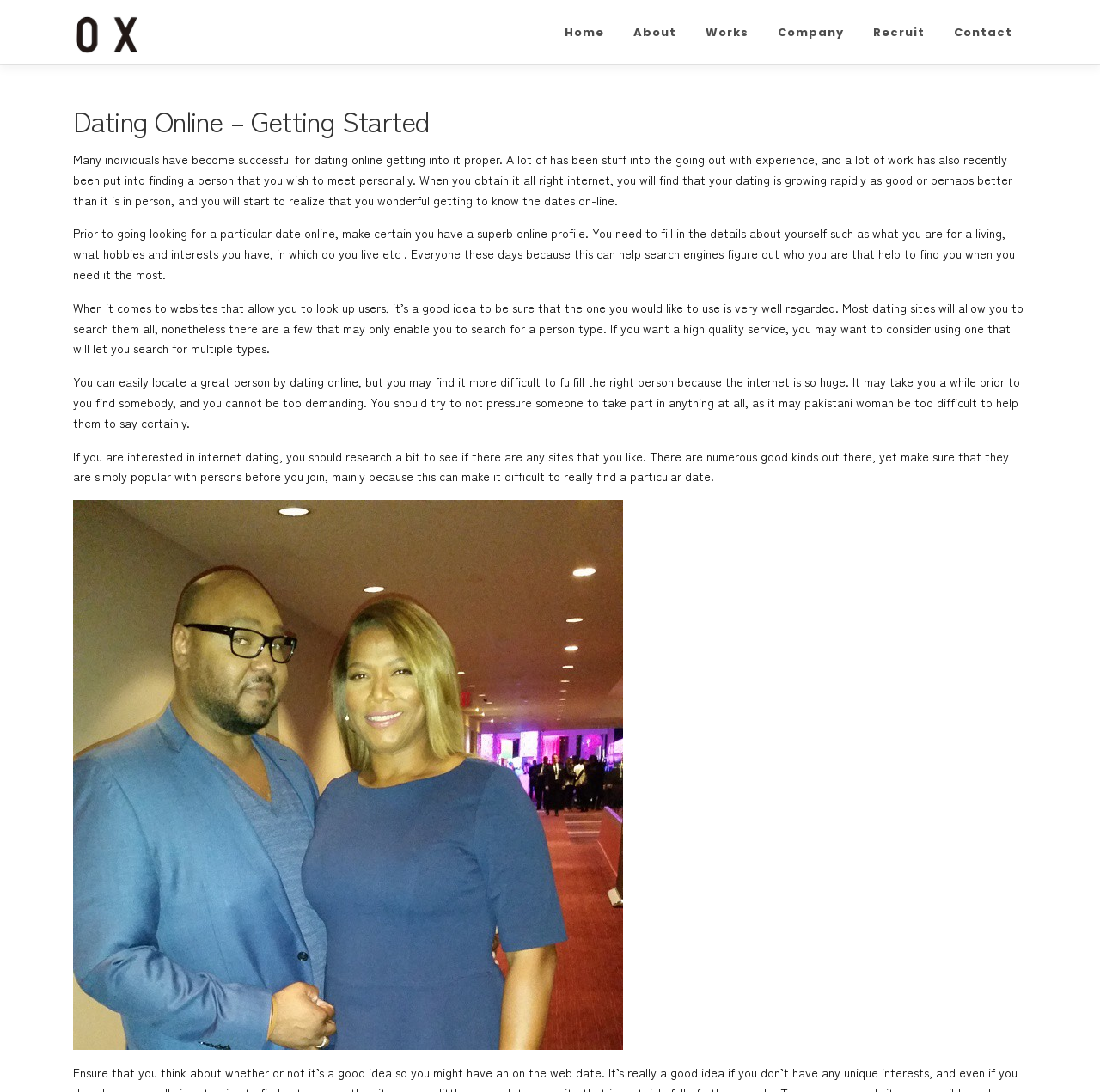Write an extensive caption that covers every aspect of the webpage.

This webpage is about dating online and getting started with it. At the top left corner, there is a link to "株式会社オックス" accompanied by an image with the same name. Below this, there is a navigation menu with six links: "Home", "About", "Works", "Company", "Recruit", and "Contact", which are evenly spaced across the top of the page.

The main content of the page is divided into five paragraphs of text. The first paragraph discusses the success of online dating and how it can be as good or even better than in-person dating. The second paragraph emphasizes the importance of having a good online profile, including details about oneself. The third paragraph advises on choosing a well-regarded dating website that allows searching for multiple types of users. The fourth paragraph cautions that finding the right person online may take time and patience. The fifth paragraph suggests researching different dating sites to find one that suits one's preferences.

In the middle of the fourth paragraph, there is a link to "pakistani woman". At the bottom left corner of the page, there is a large image that takes up about half of the page's width. Overall, the webpage has a simple layout with a focus on providing information and guidance on online dating.